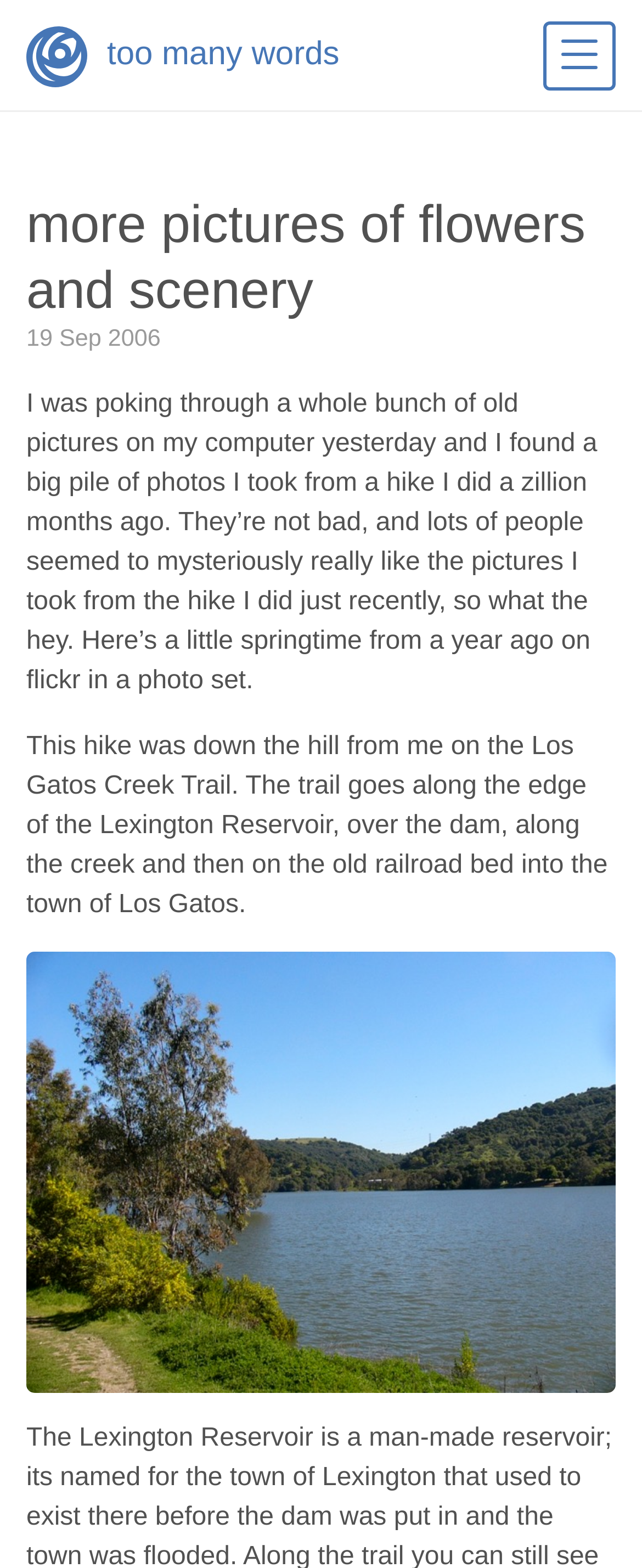What is the author's intention in sharing the pictures?
Based on the image, answer the question with as much detail as possible.

The author's intention in sharing the pictures is to share springtime pictures from a year ago, as mentioned in the text, and also because people seemed to like the pictures taken from a recent hike.